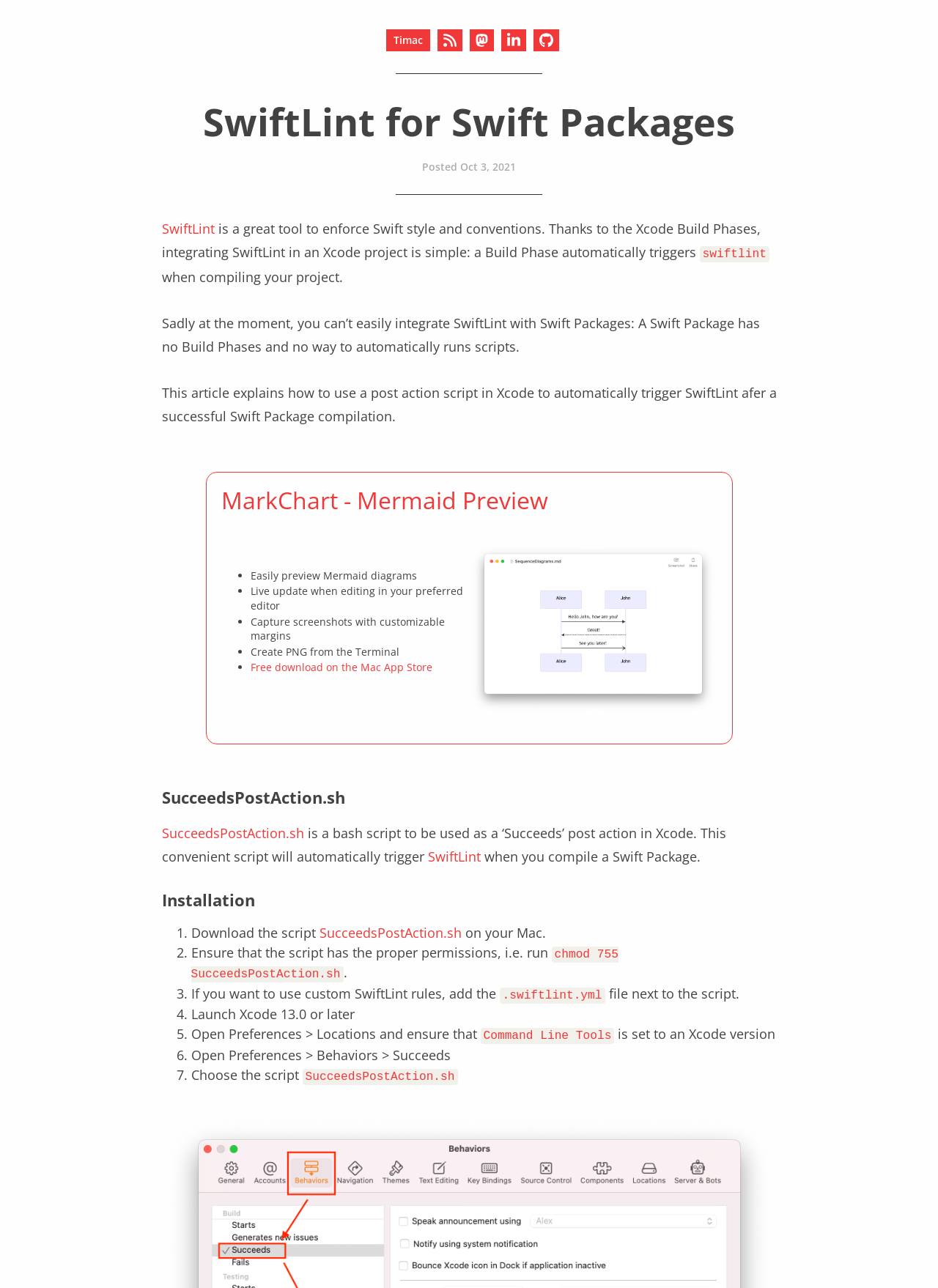What is the topic of this webpage?
Please use the visual content to give a single word or phrase answer.

SwiftLint for Swift Packages